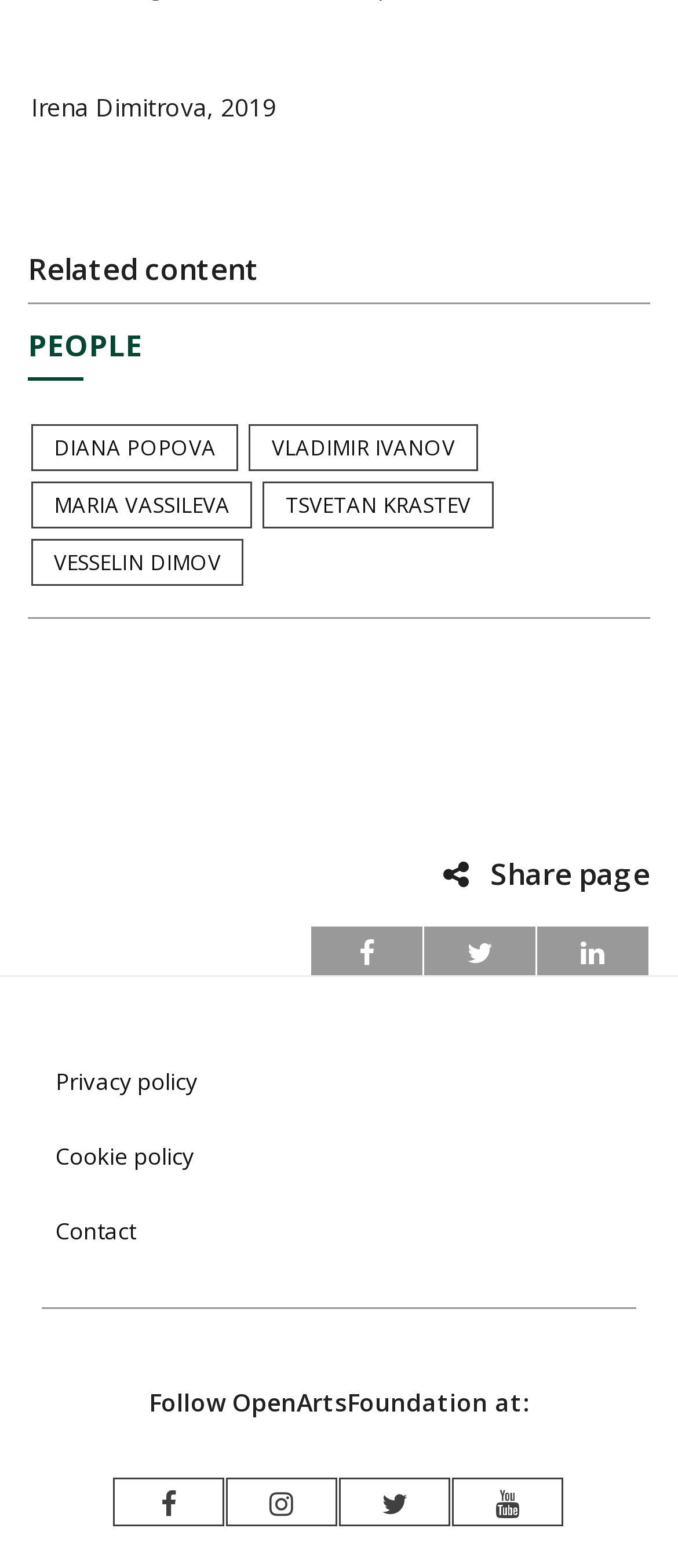What is the last link in the 'Related content' section? Based on the image, give a response in one word or a short phrase.

Share page